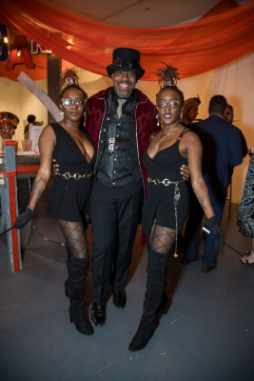Based on the image, provide a detailed and complete answer to the question: 
What color are the women's outfits?

The two women flanking the central figure are both wearing chic black outfits, which feature eye-catching chain belts and fishnet stockings, showcasing their fashionable flair.